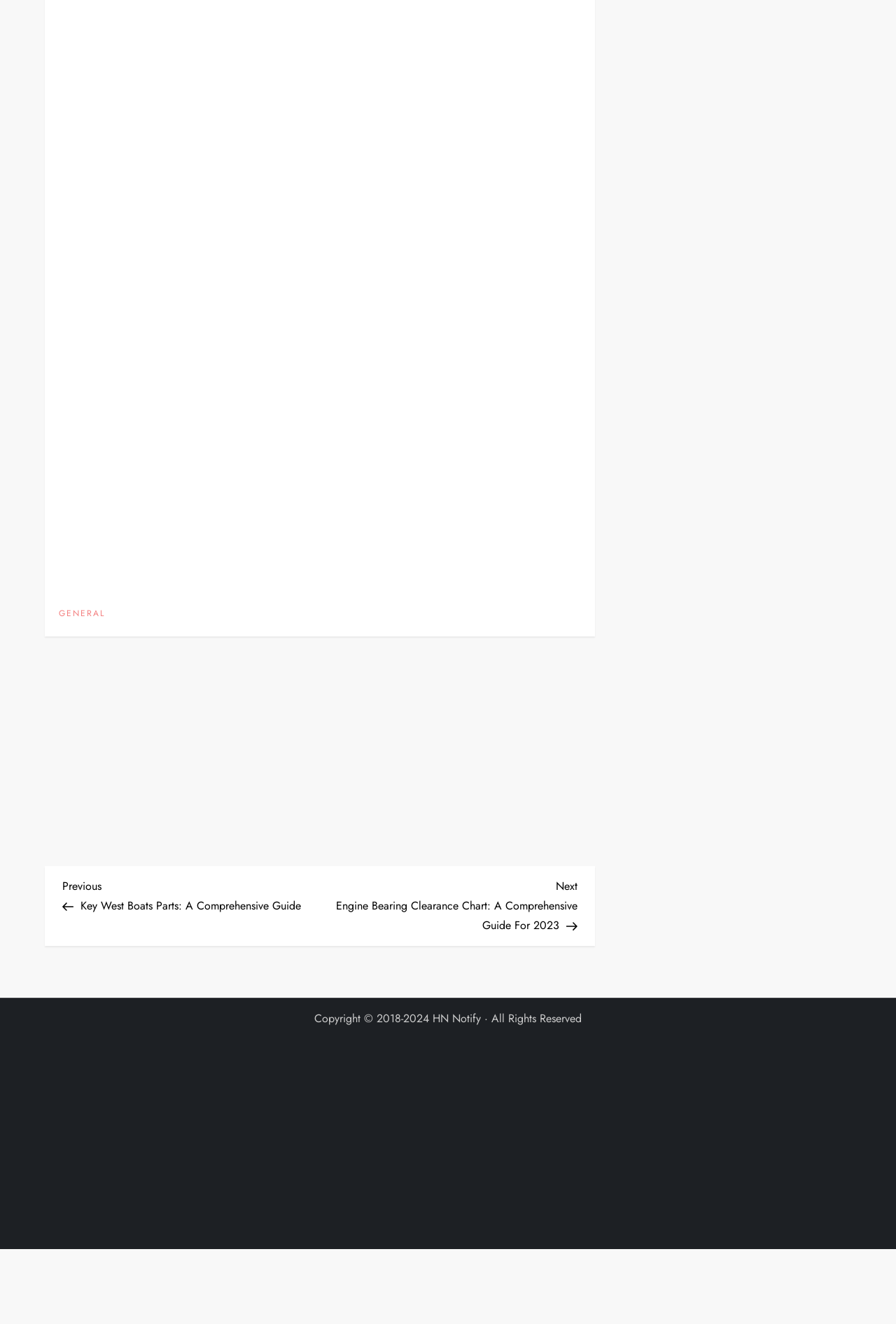Please specify the bounding box coordinates in the format (top-left x, top-left y, bottom-right x, bottom-right y), with values ranging from 0 to 1. Identify the bounding box for the UI component described as follows: Fiber Optic Splitter(17)

None